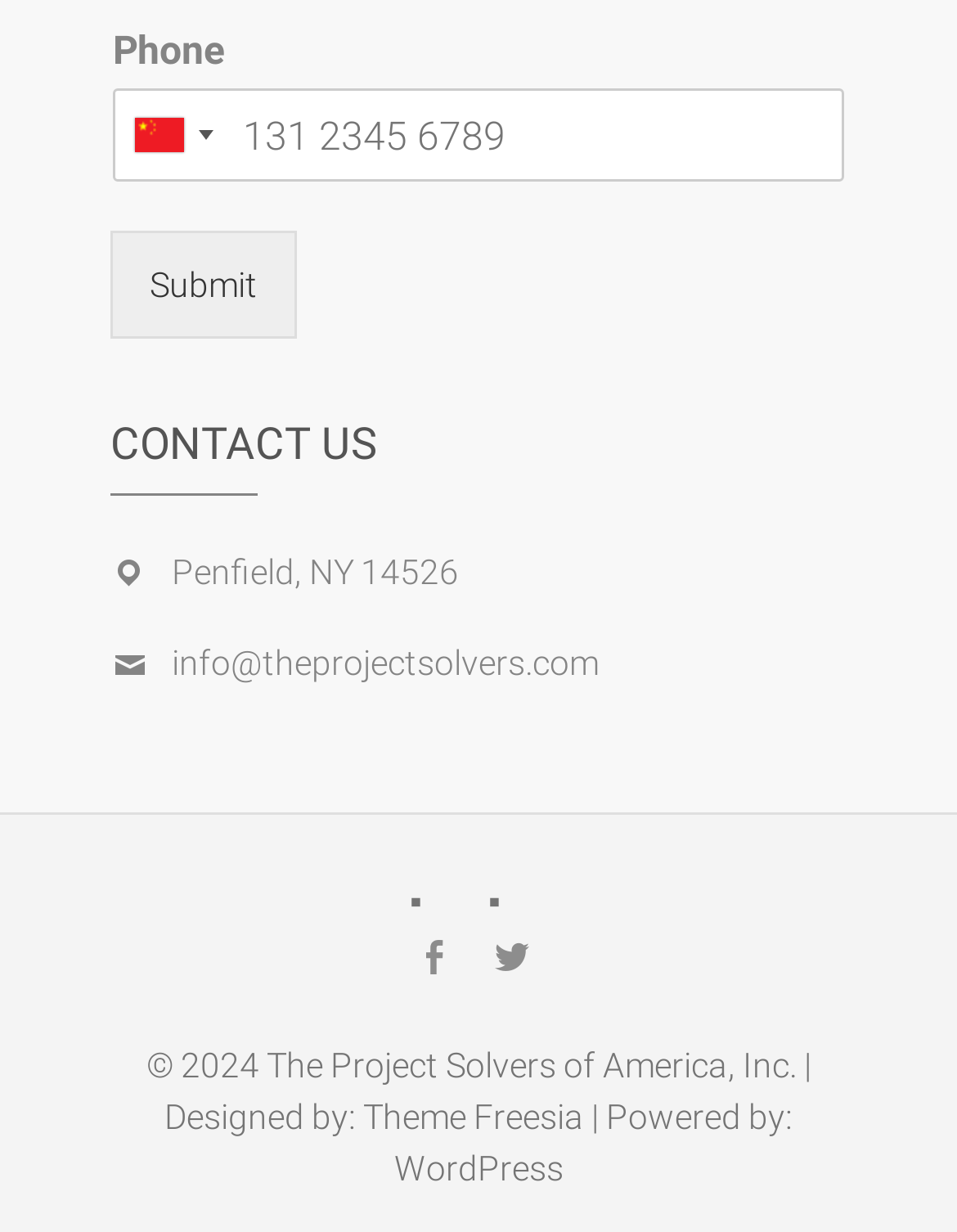Please predict the bounding box coordinates of the element's region where a click is necessary to complete the following instruction: "Select a country code". The coordinates should be represented by four float numbers between 0 and 1, i.e., [left, top, right, bottom].

[0.121, 0.074, 0.238, 0.146]